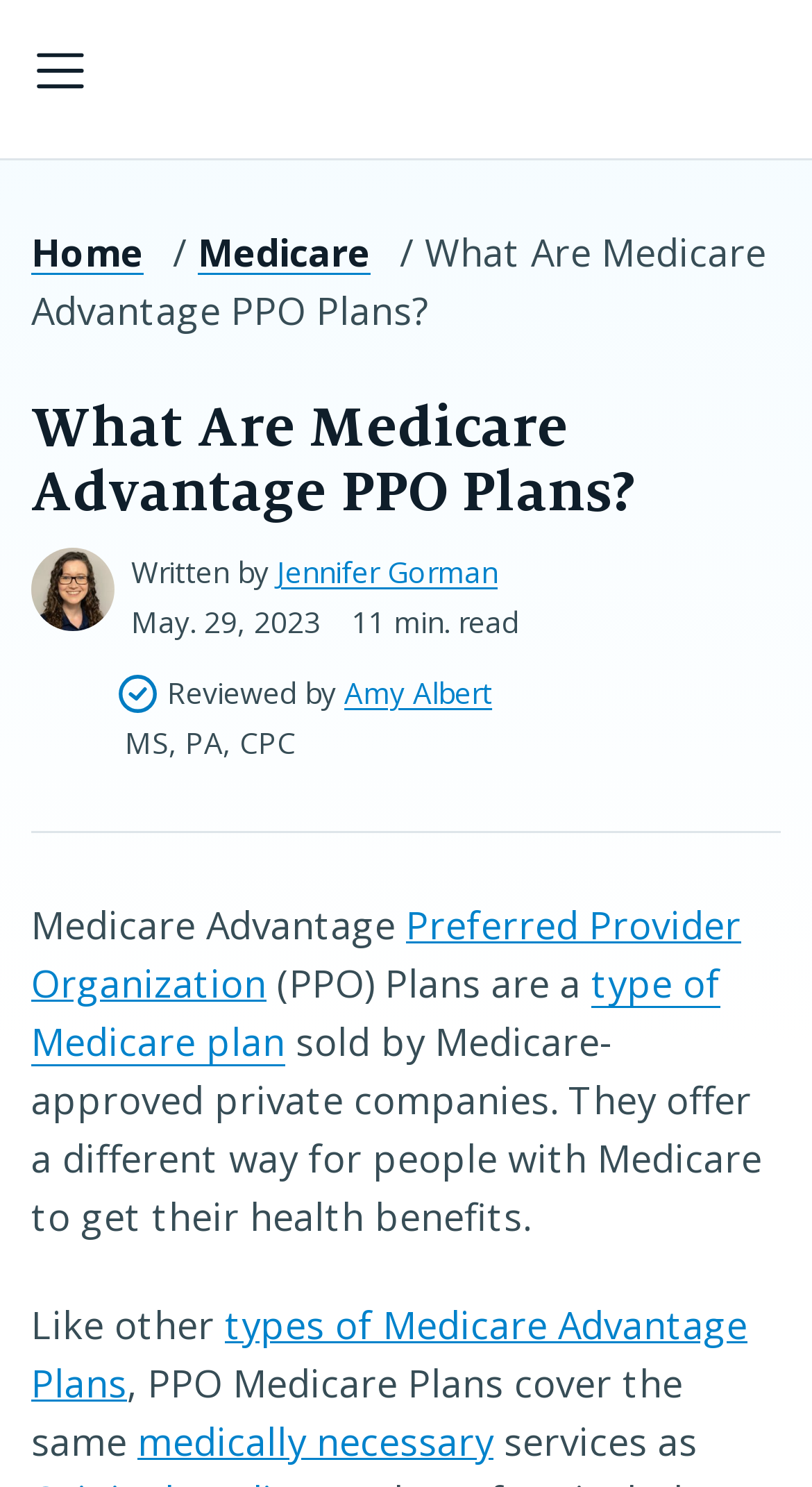Please specify the bounding box coordinates of the clickable region necessary for completing the following instruction: "Check the medically necessary services". The coordinates must consist of four float numbers between 0 and 1, i.e., [left, top, right, bottom].

[0.169, 0.952, 0.608, 0.986]